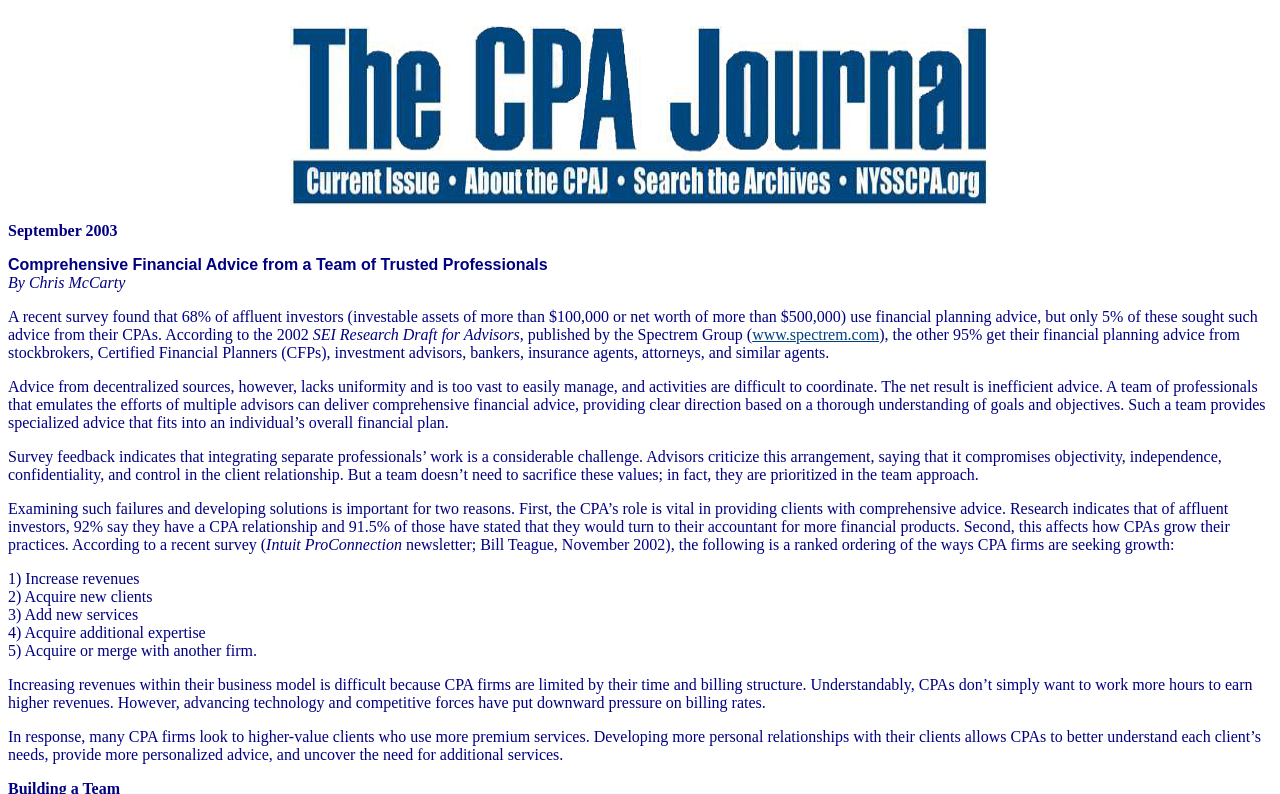Who wrote the article?
Please provide a comprehensive answer based on the visual information in the image.

The author of the article is mentioned in the text as 'By Chris McCarty', indicating that Chris McCarty is the writer of the article.